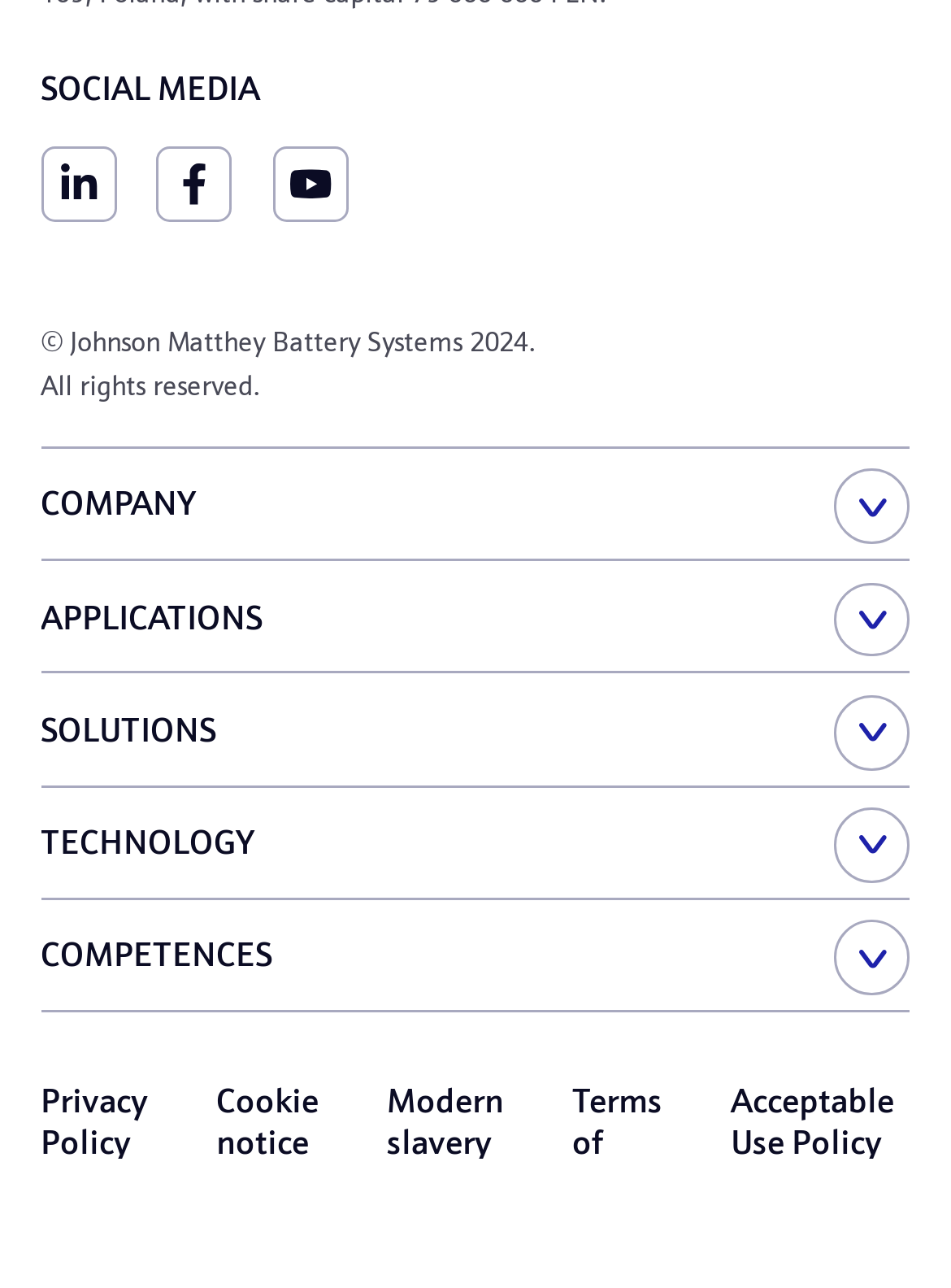Identify the bounding box coordinates for the UI element described as follows: "Acceptable Use Policy". Ensure the coordinates are four float numbers between 0 and 1, formatted as [left, top, right, bottom].

[0.769, 0.917, 0.941, 0.978]